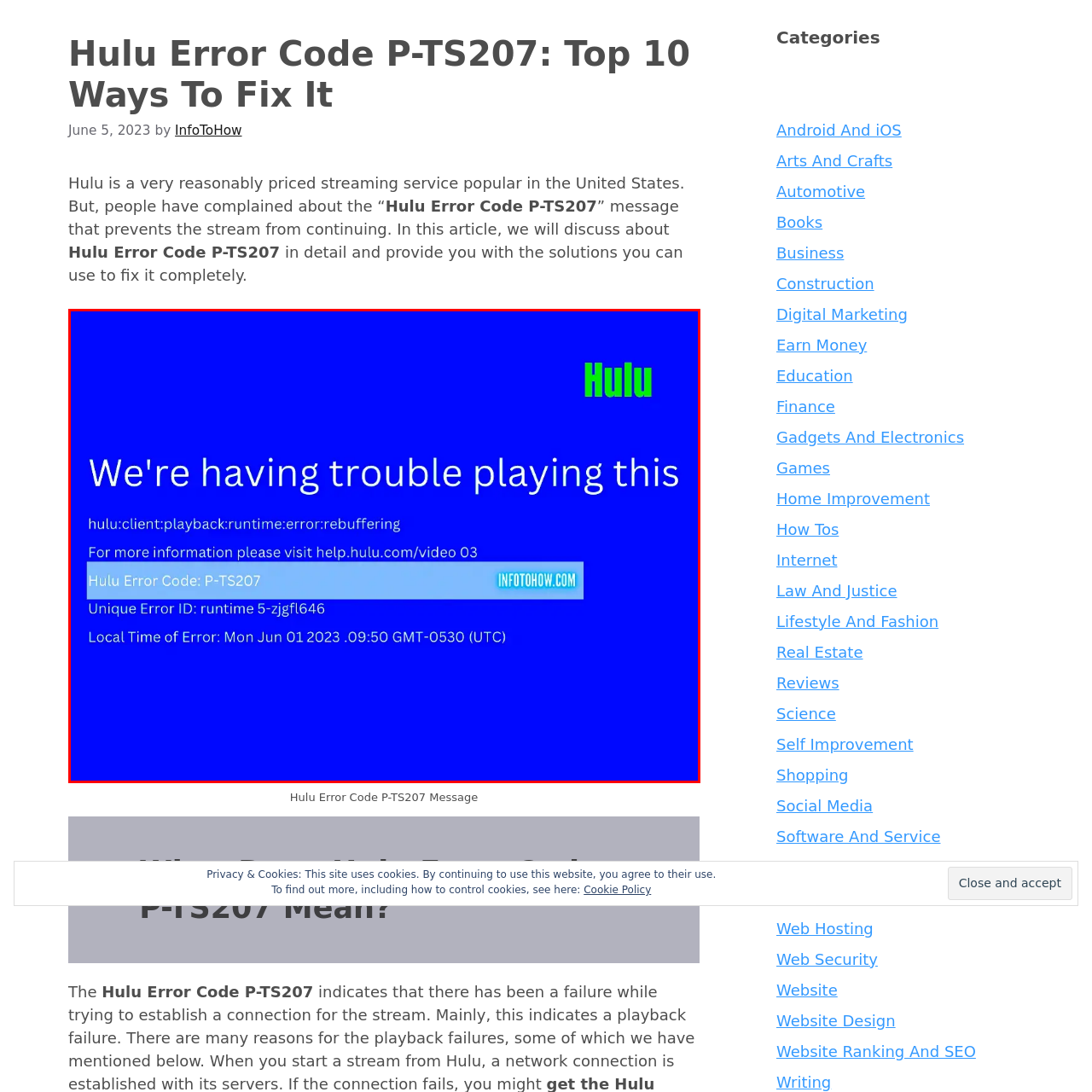What is the error code displayed on the screen?
Pay attention to the image part enclosed by the red bounding box and answer the question using a single word or a short phrase.

P-TS207